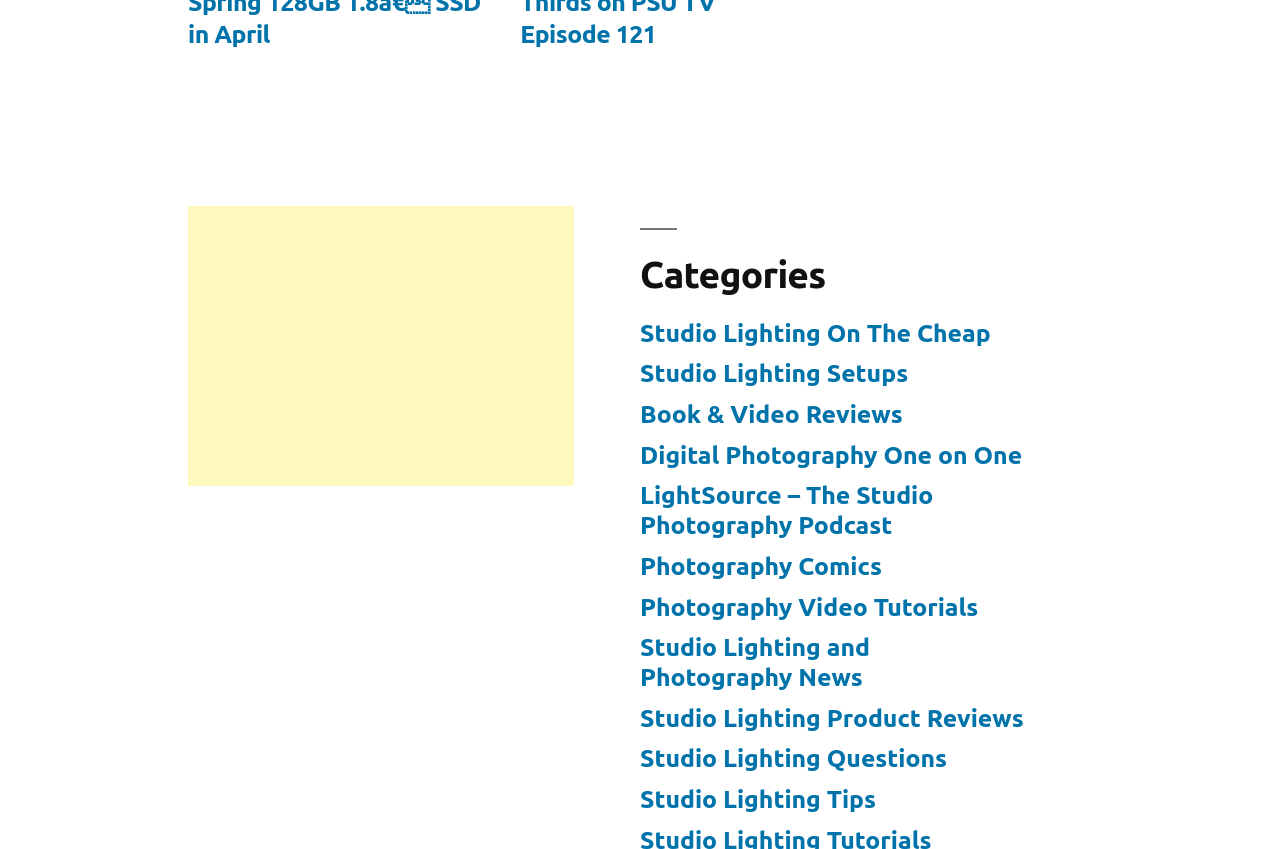Highlight the bounding box coordinates of the region I should click on to meet the following instruction: "Read Studio Lighting and Photography News".

[0.5, 0.746, 0.68, 0.814]